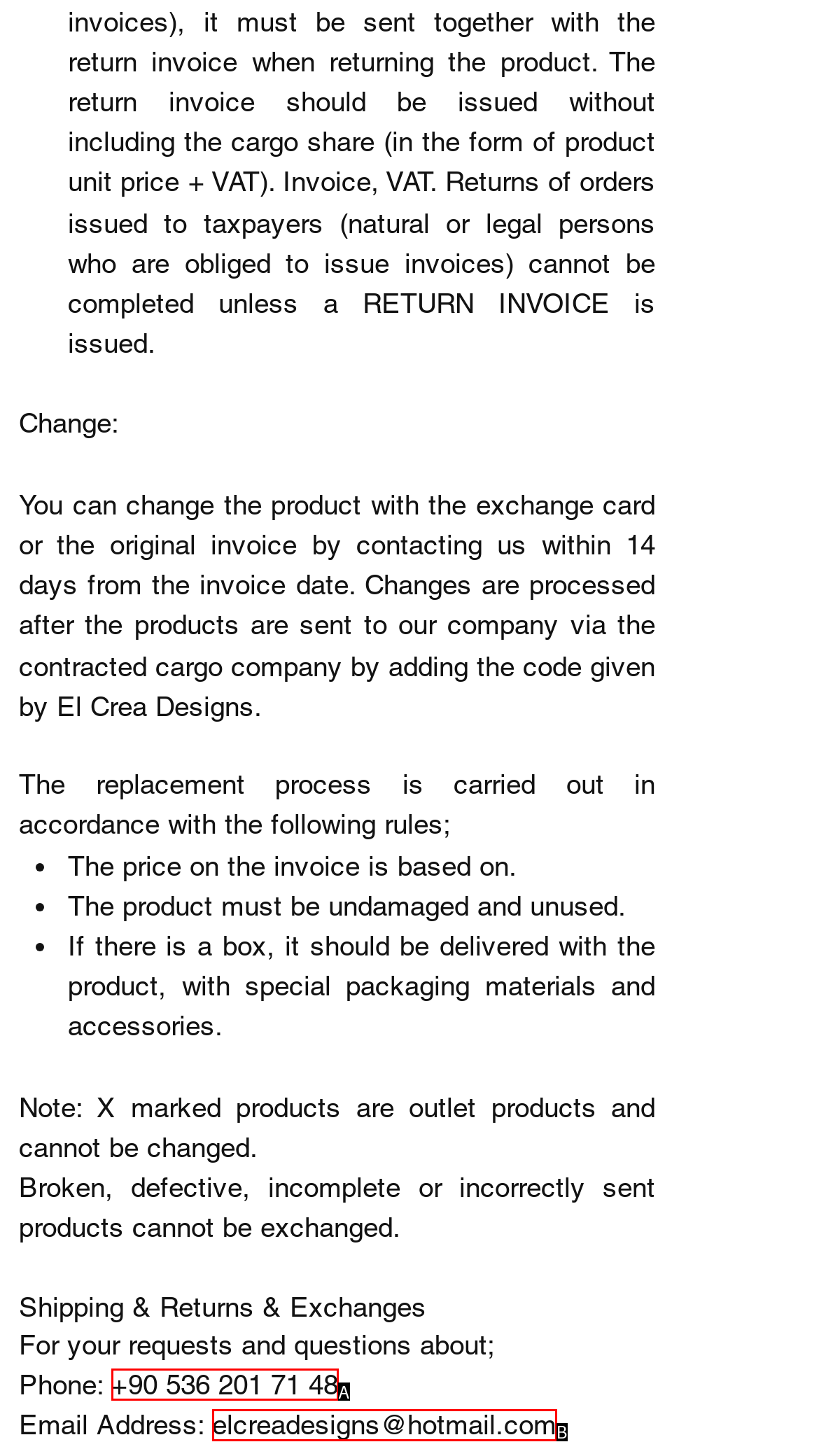From the provided choices, determine which option matches the description: +90 536 201 71 48. Respond with the letter of the correct choice directly.

A